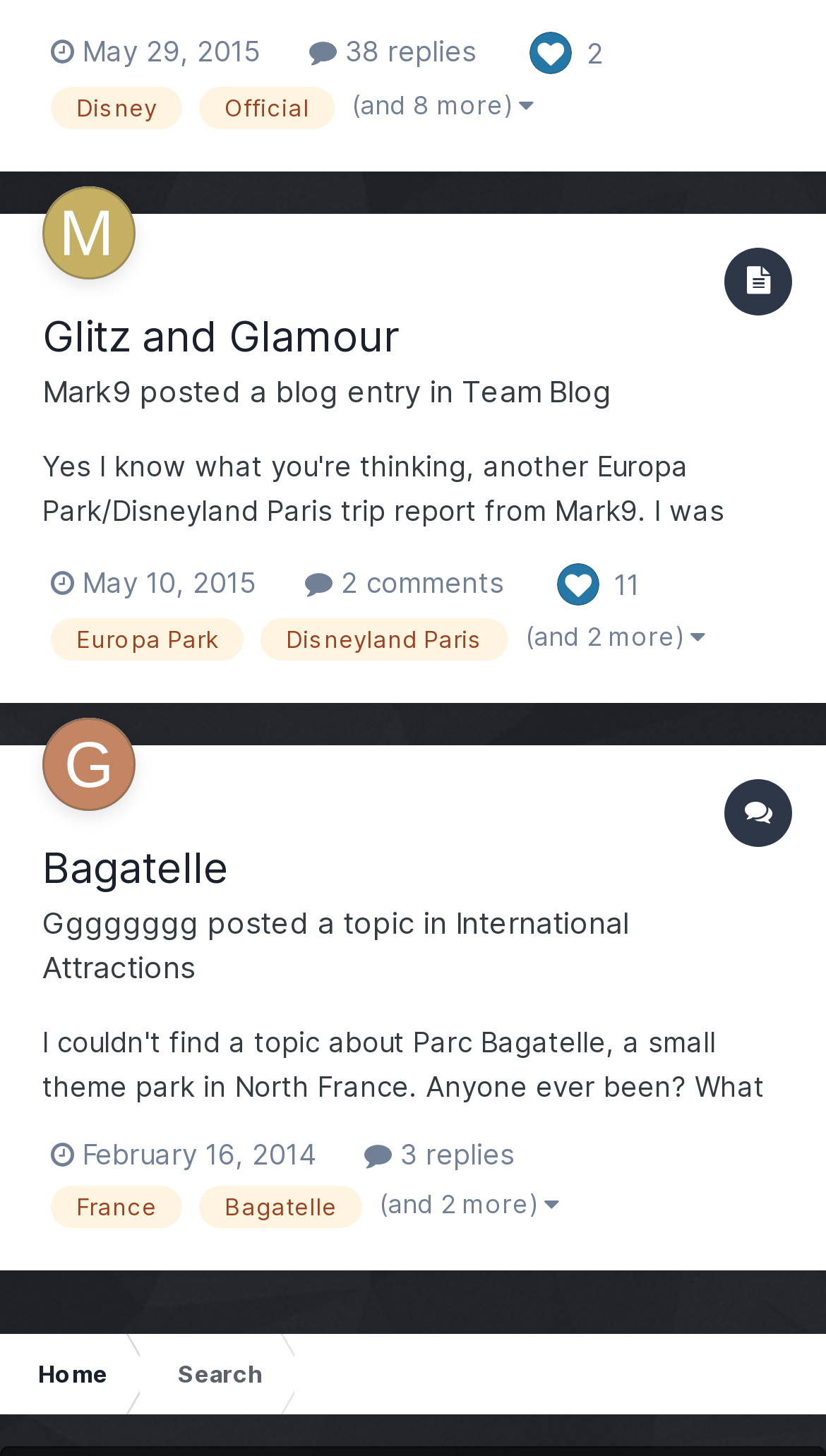Please determine the bounding box coordinates of the element's region to click in order to carry out the following instruction: "Read the disclaimer". The coordinates should be four float numbers between 0 and 1, i.e., [left, top, right, bottom].

None